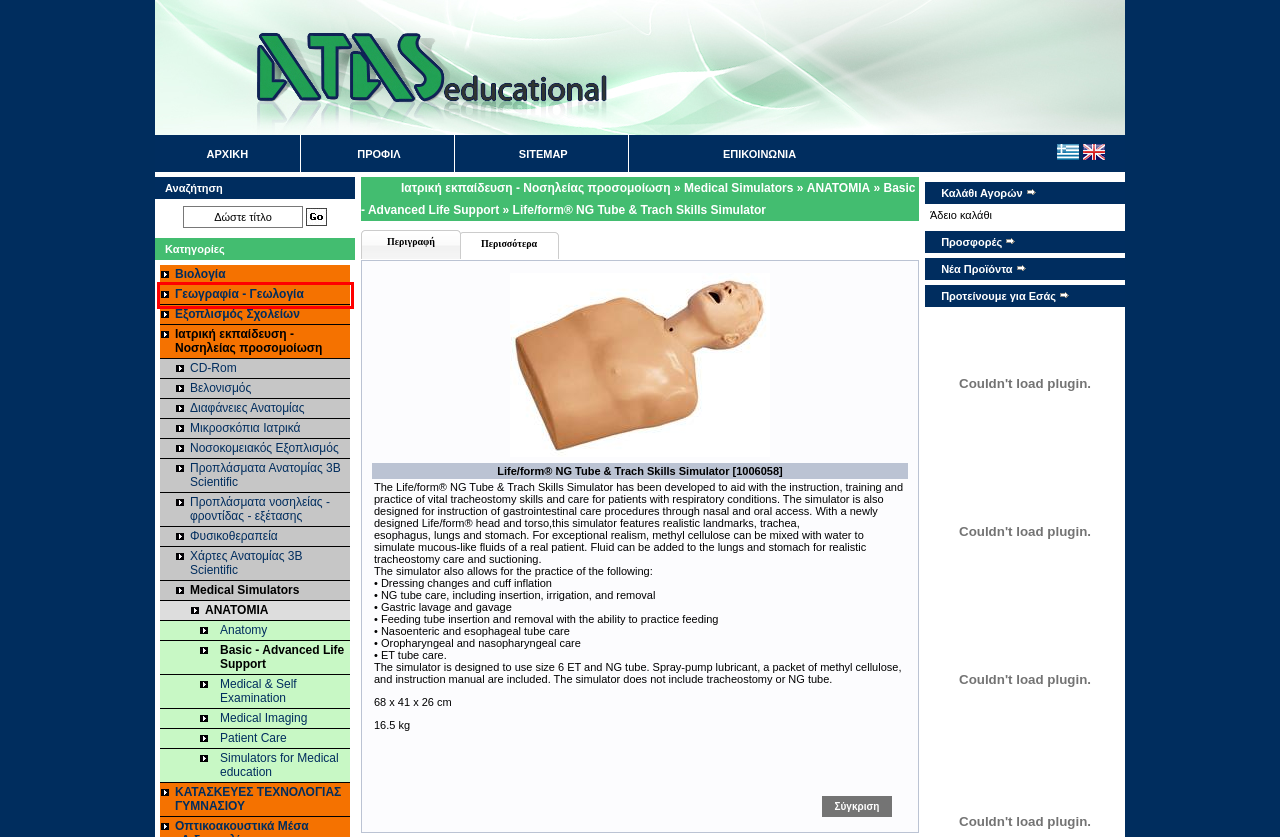You are provided with a screenshot of a webpage where a red rectangle bounding box surrounds an element. Choose the description that best matches the new webpage after clicking the element in the red bounding box. Here are the choices:
A. Γεωγραφία - Γεωλογία - atas
B. atas
C. Cookie report for website: atas.gr
D. Εξοπλισμός Σχολείων - atas
E. Πρωτοβάθμια εκπαίδευση - Δημοτικό Σχολείο - atas
F. Basic - Advanced Life Support - atas
G. Medical Simulators - atas
H. Cookie-Script: GDPR | CCPA | ePR cookie compliance solution

A